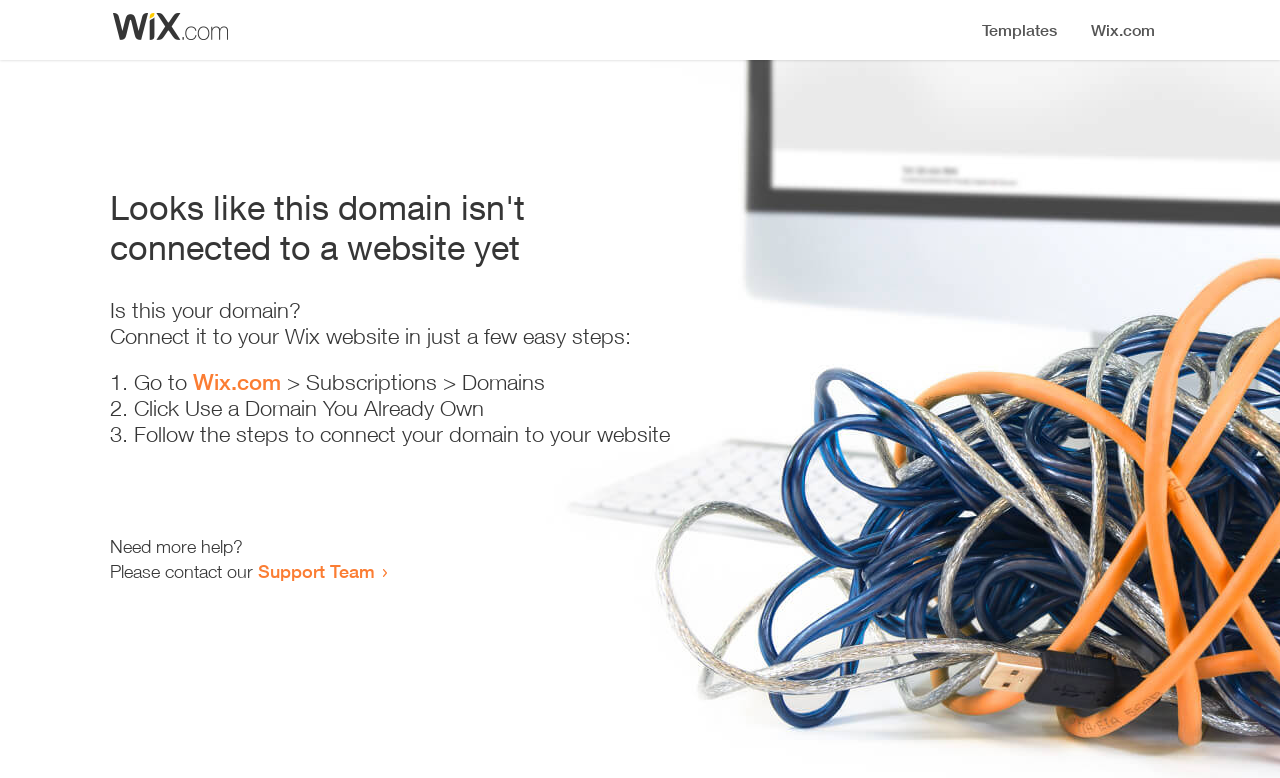Find the bounding box coordinates corresponding to the UI element with the description: "made by Joe". The coordinates should be formatted as [left, top, right, bottom], with values as floats between 0 and 1.

None